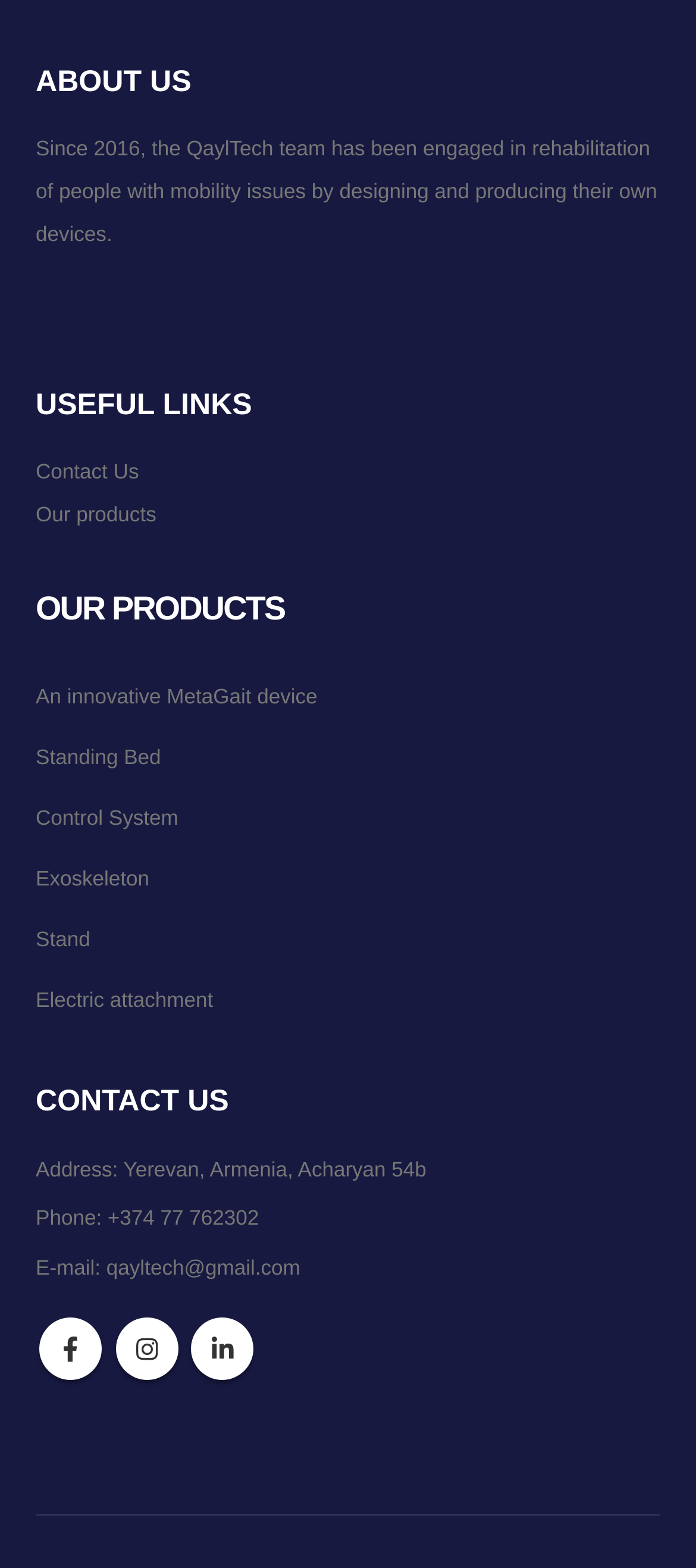Please identify the bounding box coordinates of the region to click in order to complete the given instruction: "Go to 'Our products'". The coordinates should be four float numbers between 0 and 1, i.e., [left, top, right, bottom].

[0.051, 0.321, 0.225, 0.336]